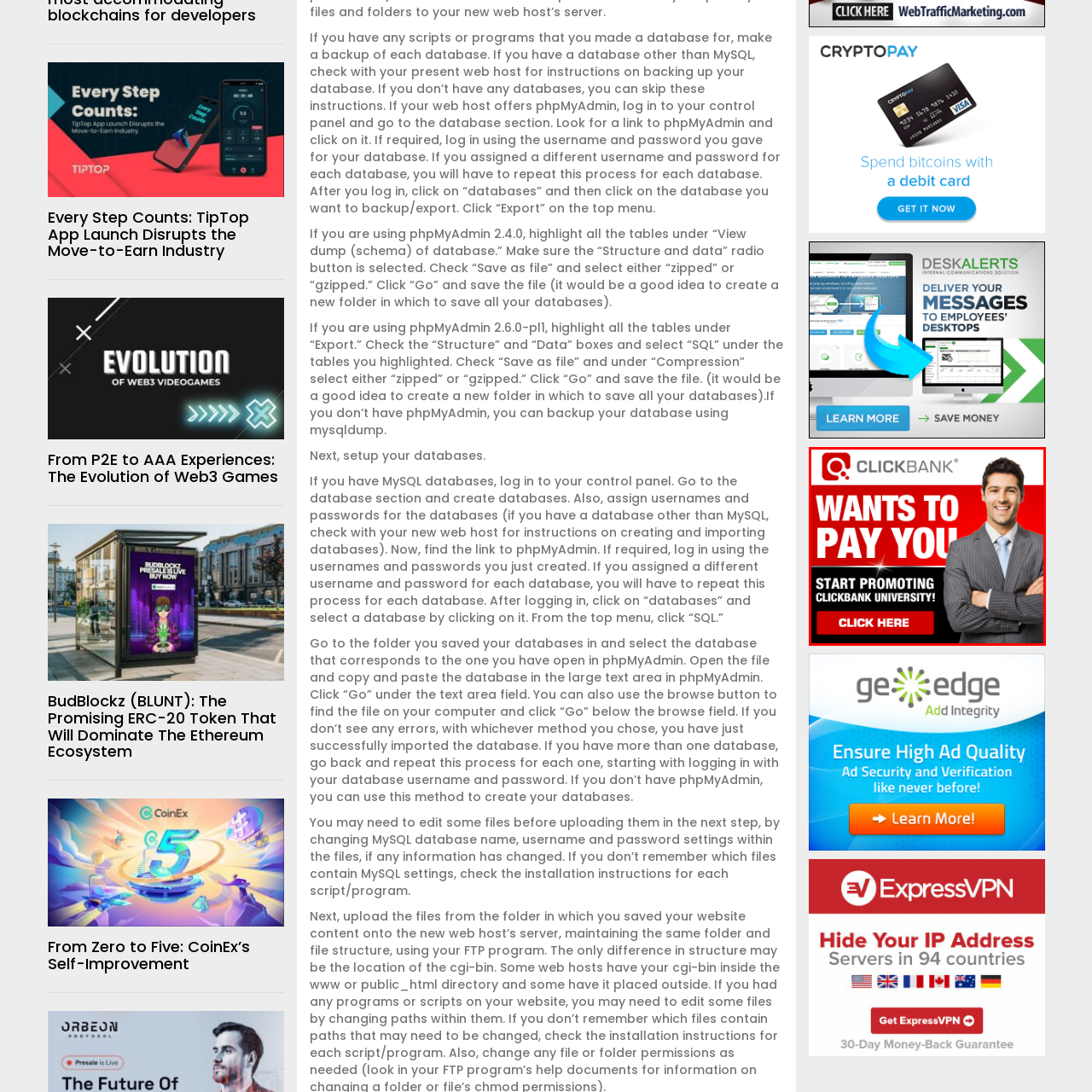What is the company's emphasis?
Inspect the image surrounded by the red bounding box and answer the question using a single word or a short phrase.

Affiliate marketing